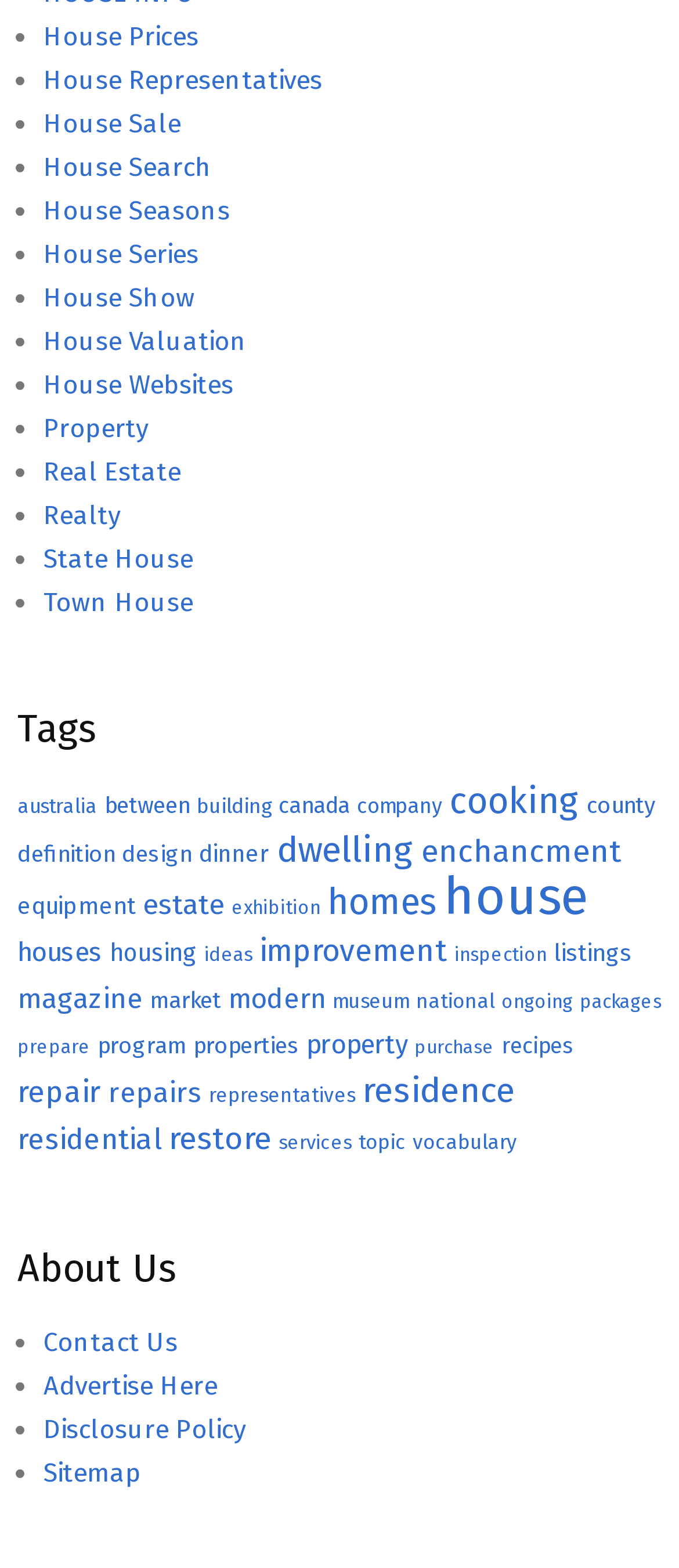Find the bounding box coordinates of the element to click in order to complete the given instruction: "Click on House Search."

[0.064, 0.097, 0.313, 0.117]